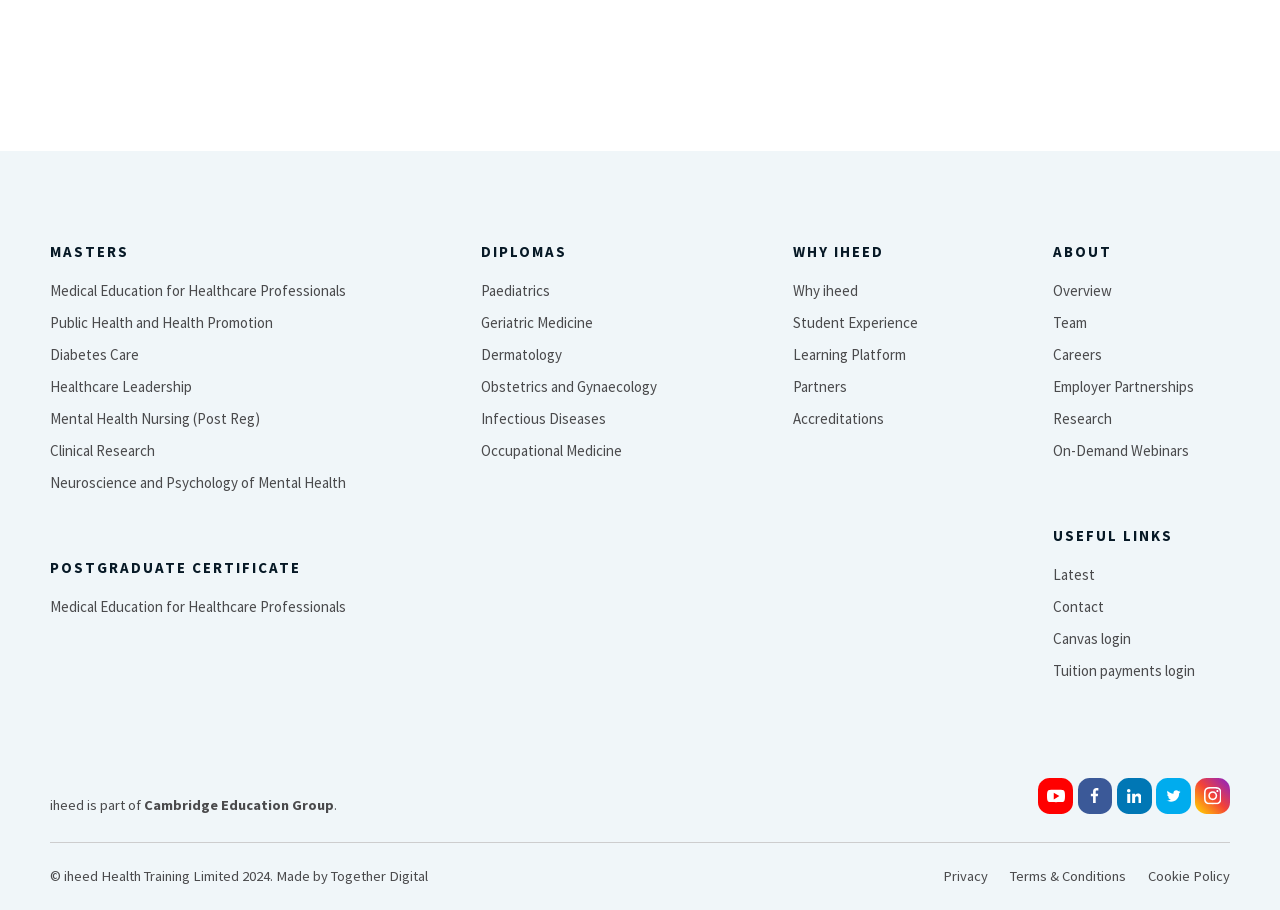What type of education does this website provide?
Utilize the information in the image to give a detailed answer to the question.

Based on the links and headings on the webpage, it appears that this website provides education and training in various healthcare fields, including medical education, public health, diabetes care, and more.